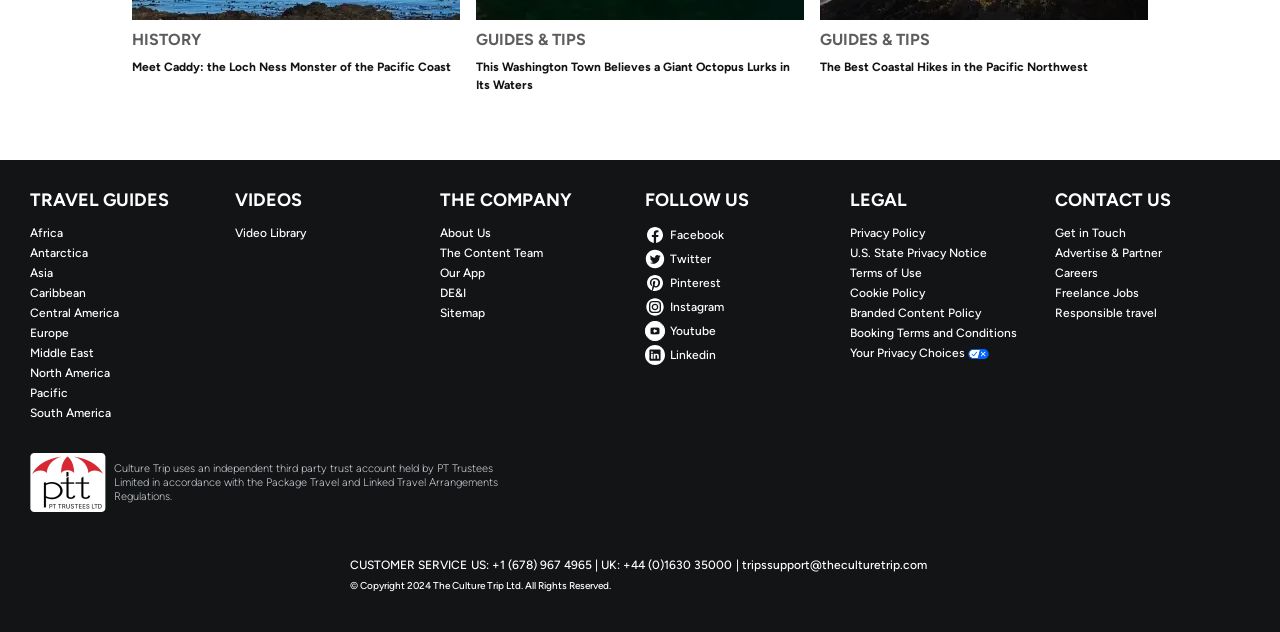What is the name of the company?
Look at the image and respond with a one-word or short-phrase answer.

The Culture Trip Ltd.